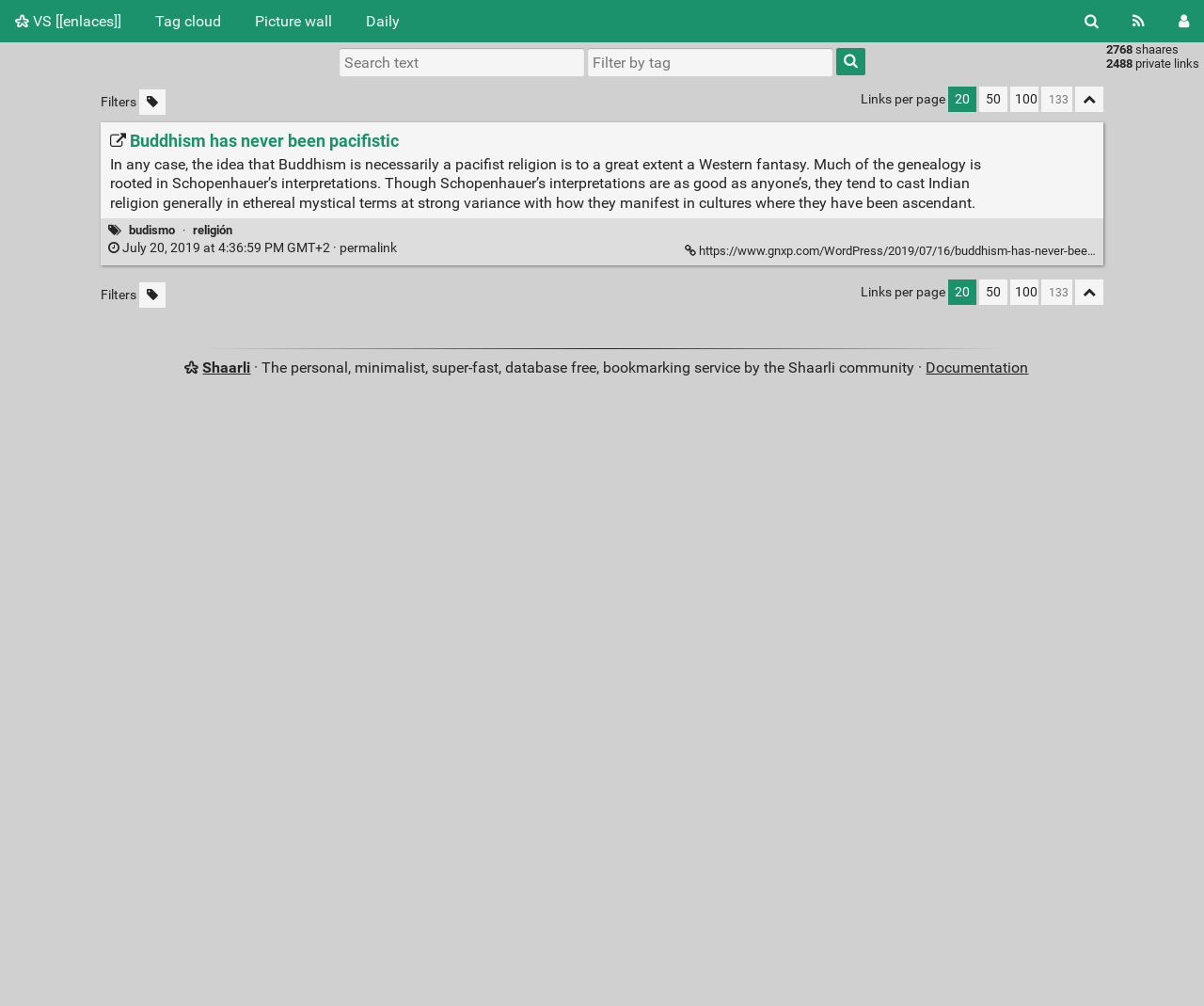Could you provide the bounding box coordinates for the portion of the screen to click to complete this instruction: "View the permalink"?

[0.09, 0.239, 0.282, 0.255]